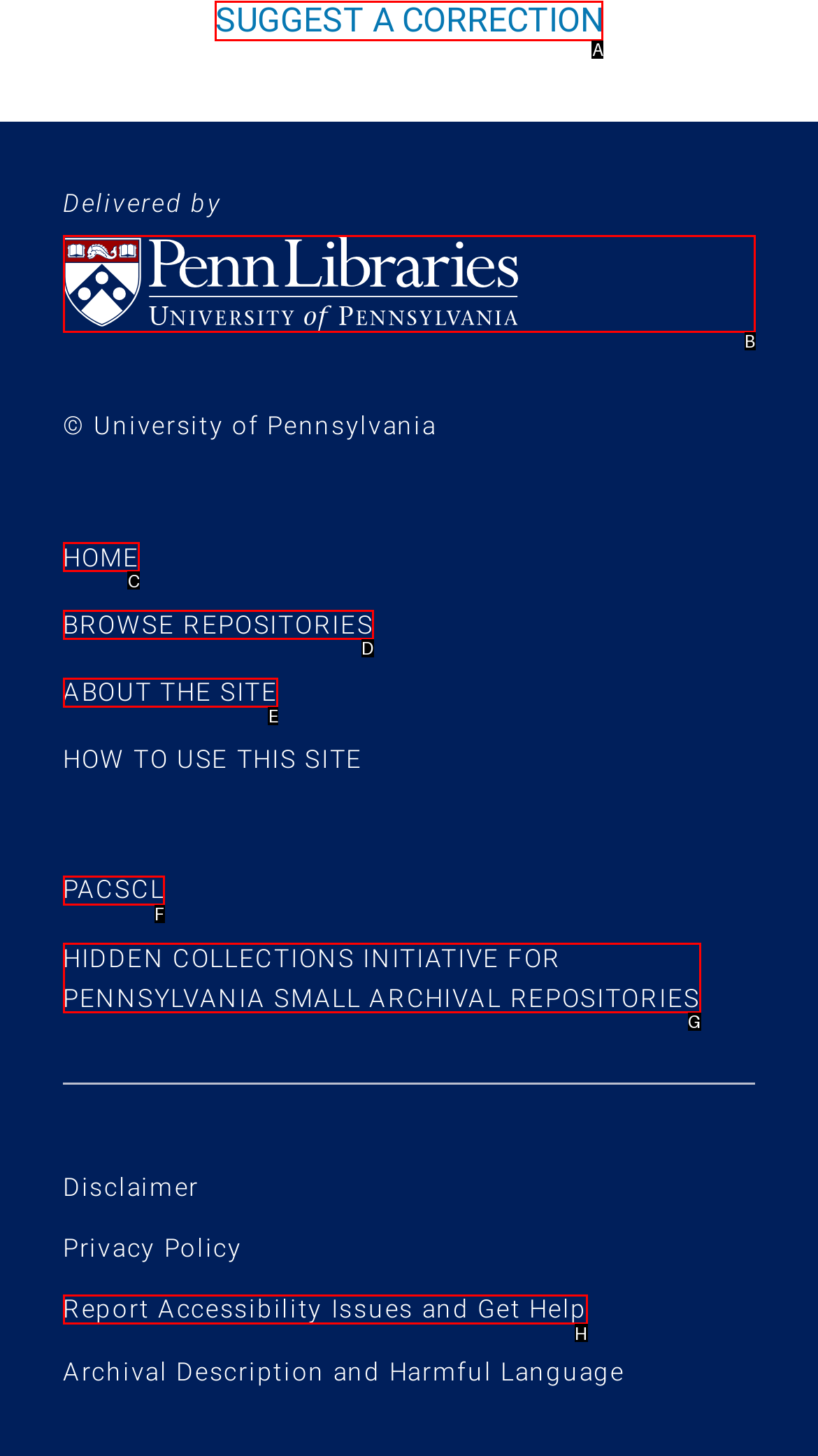Match the element description to one of the options: Wix.com
Respond with the corresponding option's letter.

None